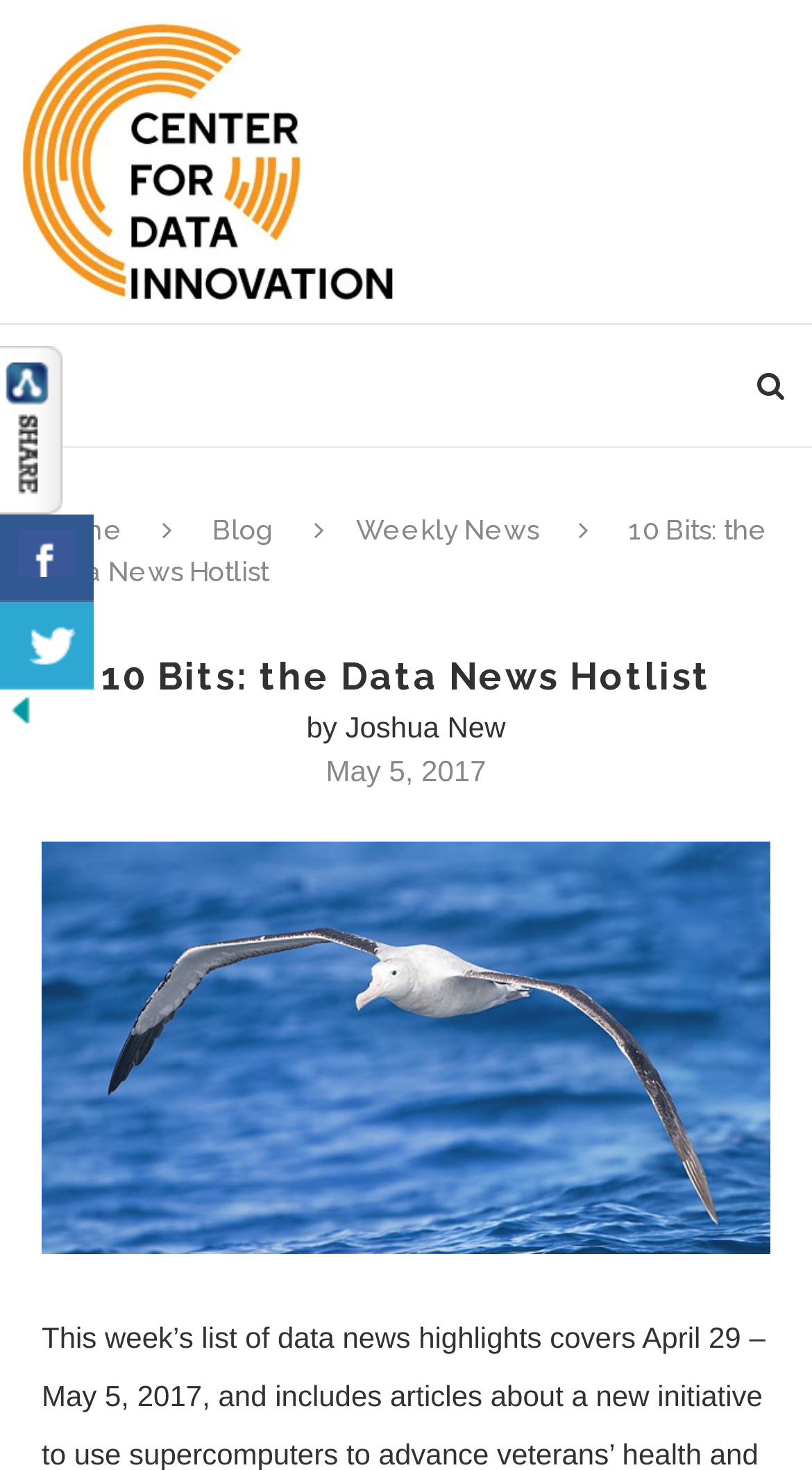How many links are there in the top navigation bar?
Answer the question with just one word or phrase using the image.

3